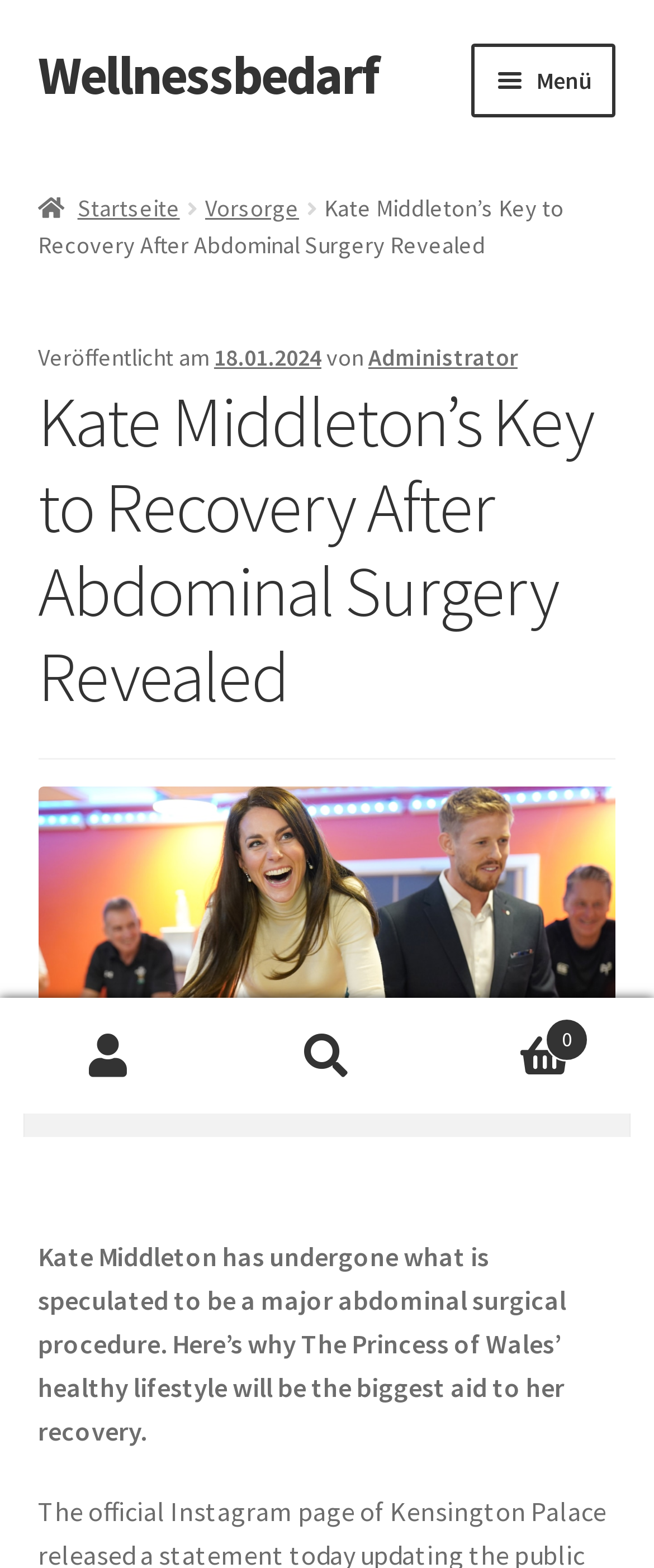Given the description of a UI element: "Suche", identify the bounding box coordinates of the matching element in the webpage screenshot.

[0.333, 0.638, 0.667, 0.71]